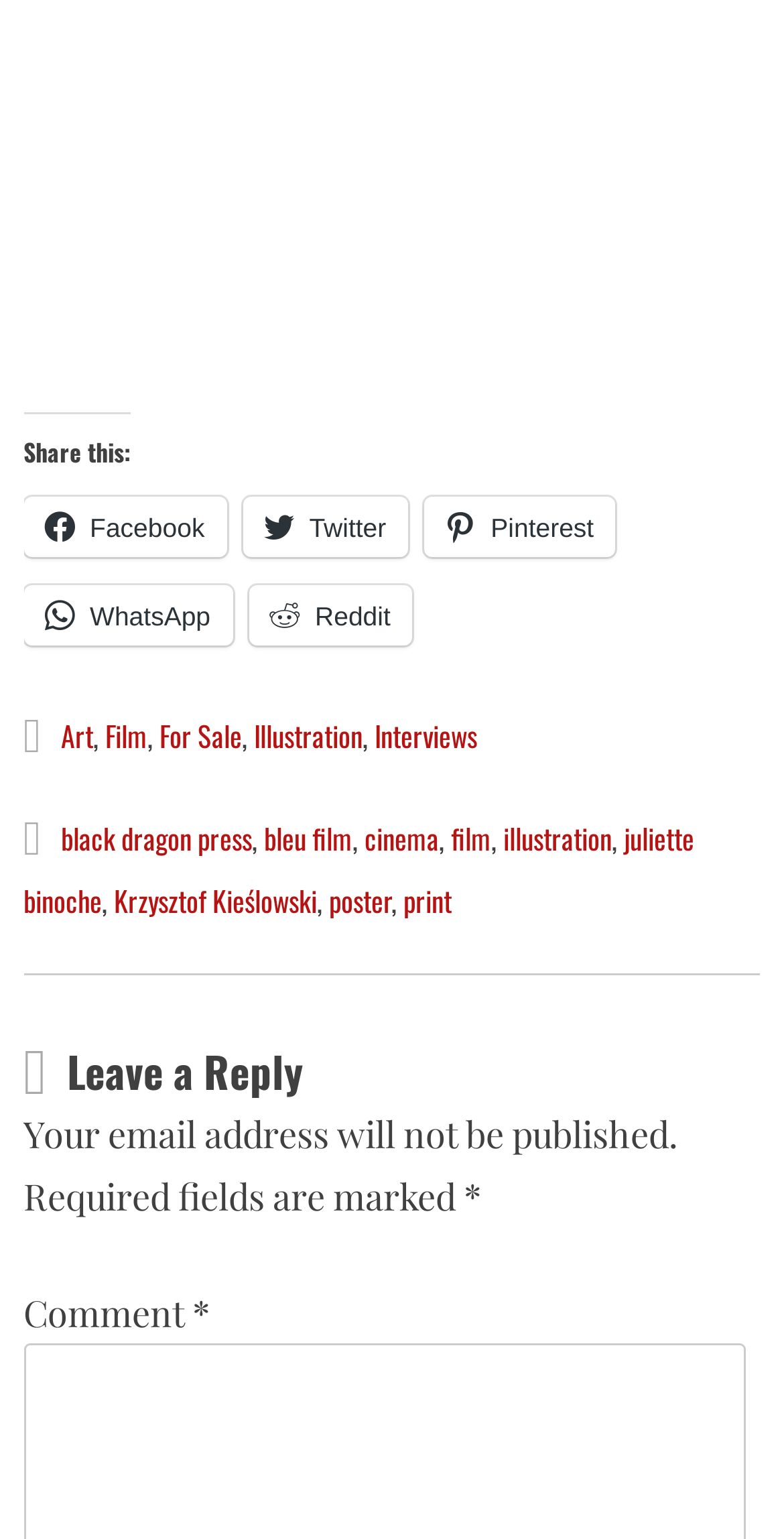Please locate the bounding box coordinates of the element's region that needs to be clicked to follow the instruction: "Read the article about Cillian Murphy". The bounding box coordinates should be provided as four float numbers between 0 and 1, i.e., [left, top, right, bottom].

None